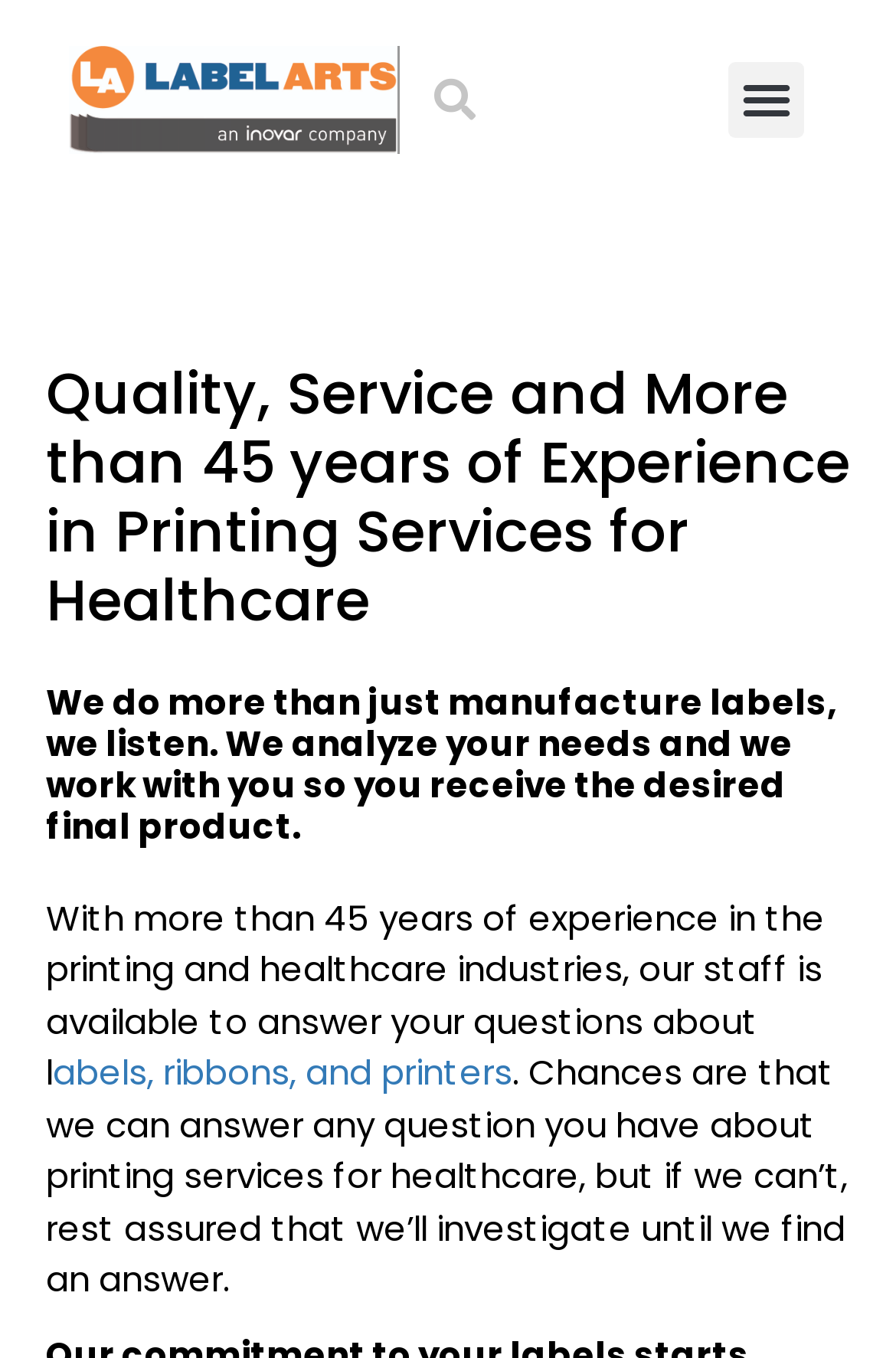Refer to the image and provide an in-depth answer to the question: 
What is the purpose of the company's staff?

The webpage mentions 'our staff is available to answer your questions about labels, ribbons, and printers', indicating that the staff's primary purpose is to provide information and support to customers.